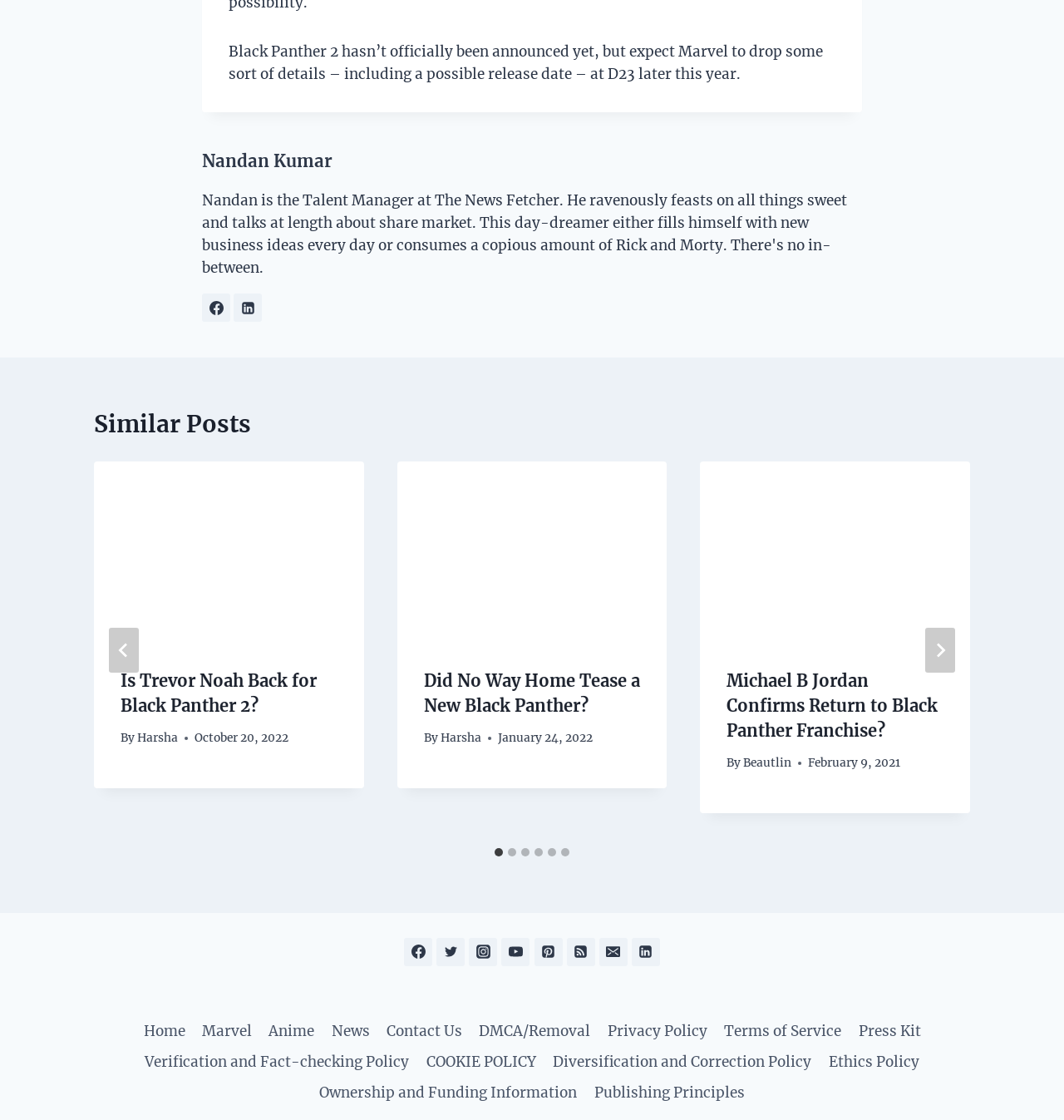Provide your answer to the question using just one word or phrase: What is the date of the second article?

January 24, 2022